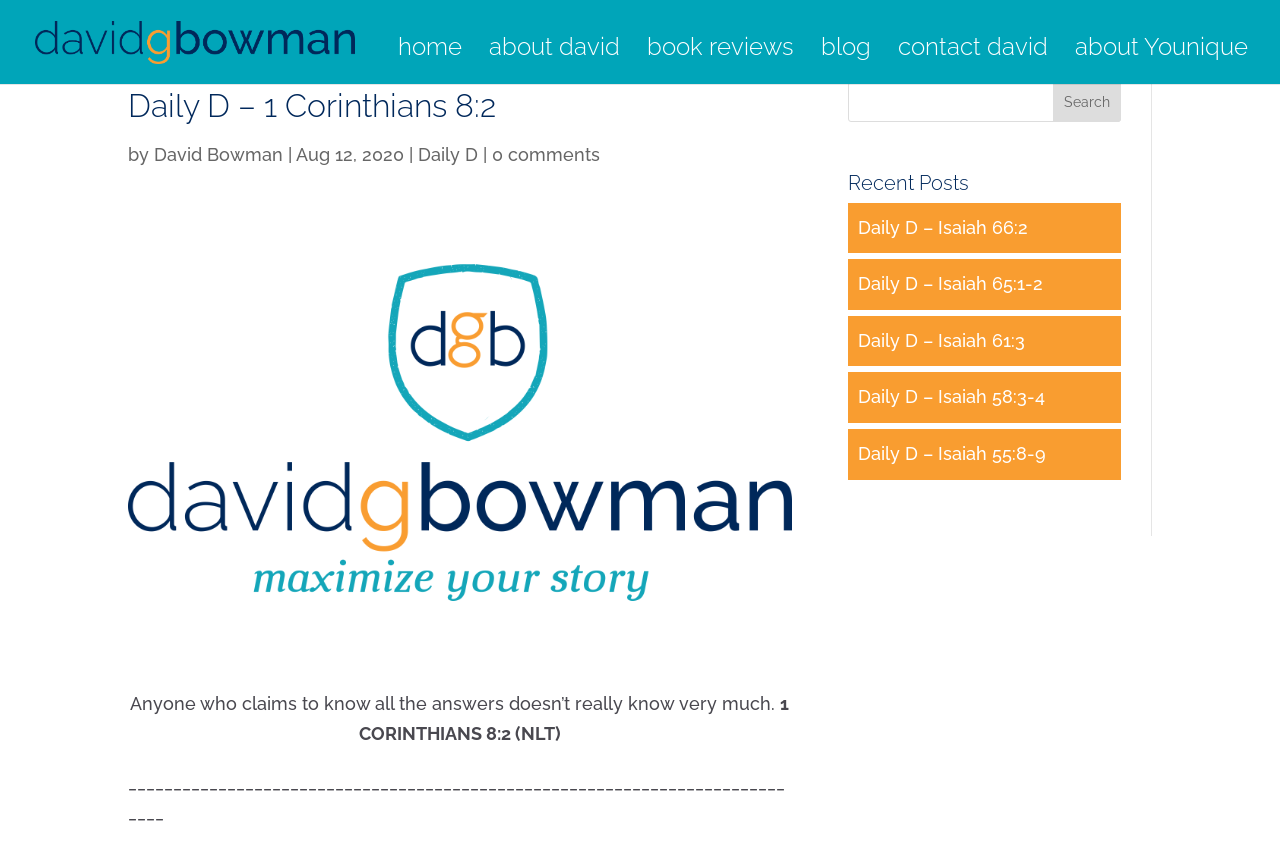Can you give a comprehensive explanation to the question given the content of the image?
Who is the author of this daily devotional?

The author of this daily devotional is David G. Bowman, which can be inferred from the link 'David G. Bowman' at the top of the page and the text 'by David Bowman' below the title.